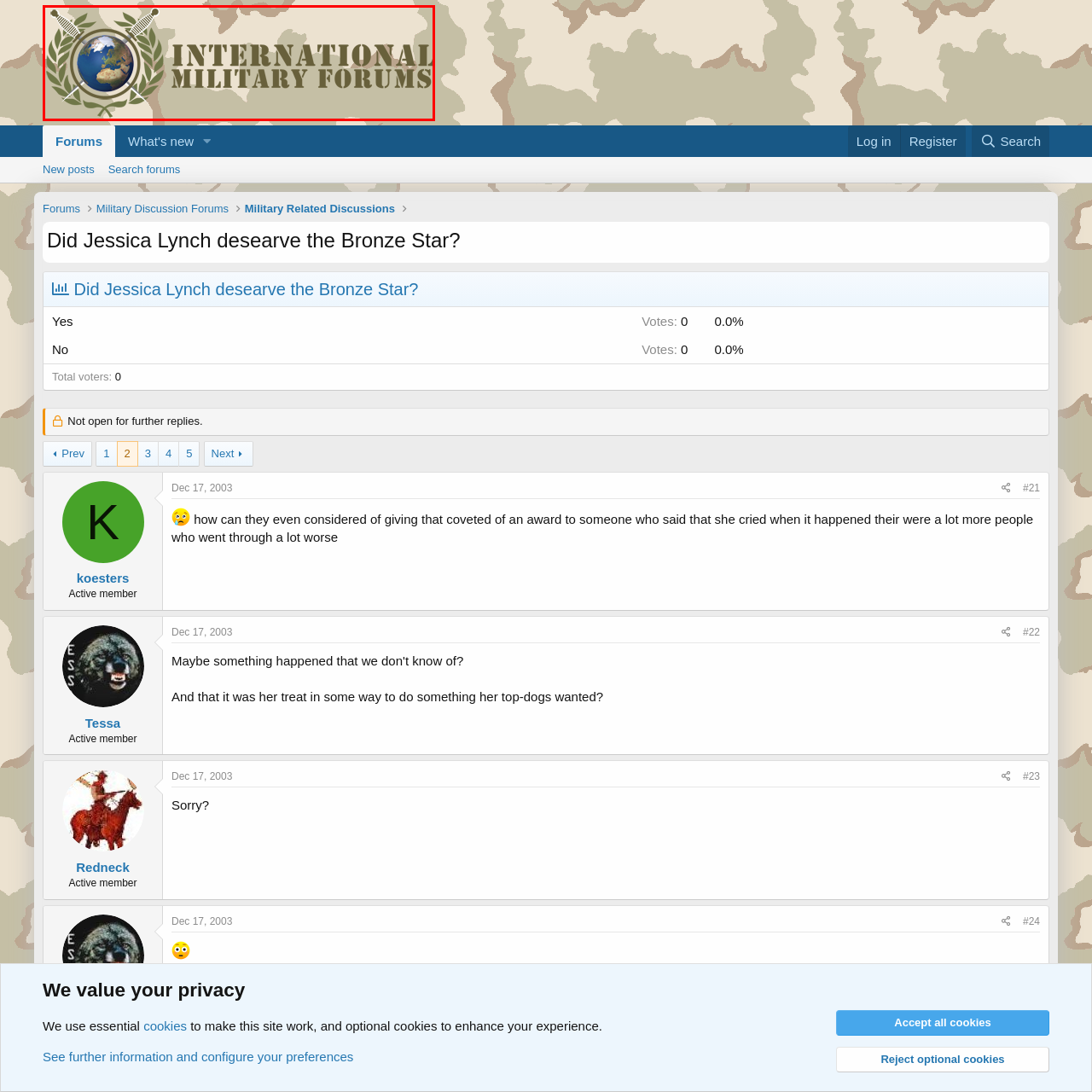Generate a detailed caption for the image that is outlined by the red border.

The image features the logo of the "International Military Forums," which is visually characterized by a globe surrounded by leaves and crossed swords. The globe prominently showcases part of Europe and Africa, symbolizing the international scope of the forum. The text "INTERNATIONAL MILITARY FORUMS" is displayed in a bold, military-style font, reinforcing the theme of military discussion and community engagement. The background showcases a muted camouflage pattern, enhancing the military aesthetic and appeal to members interested in military-related topics and discussions.